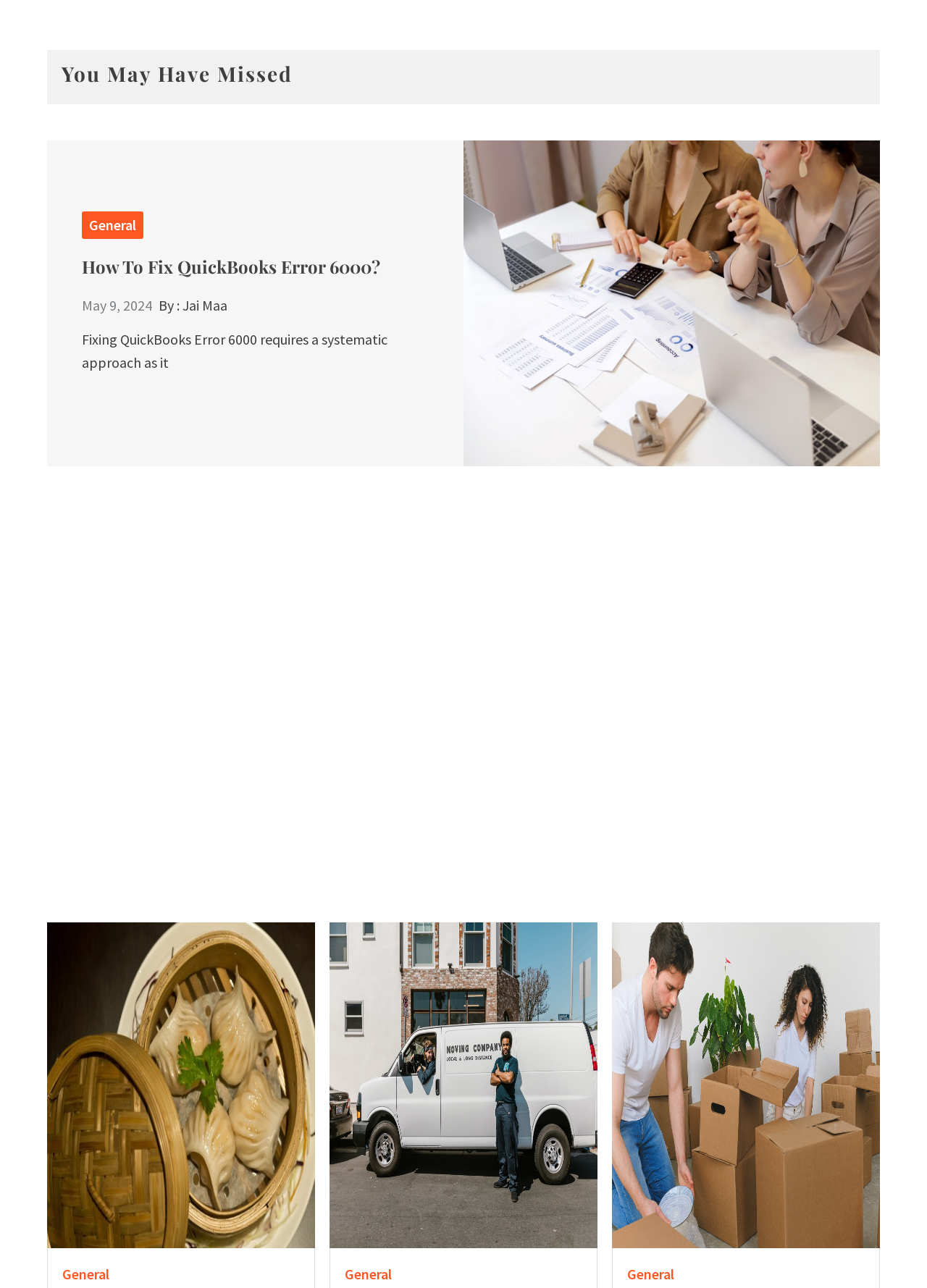Highlight the bounding box coordinates of the region I should click on to meet the following instruction: "Click on 'How To Fix QuickBooks Error 6000?'".

[0.5, 0.227, 0.949, 0.241]